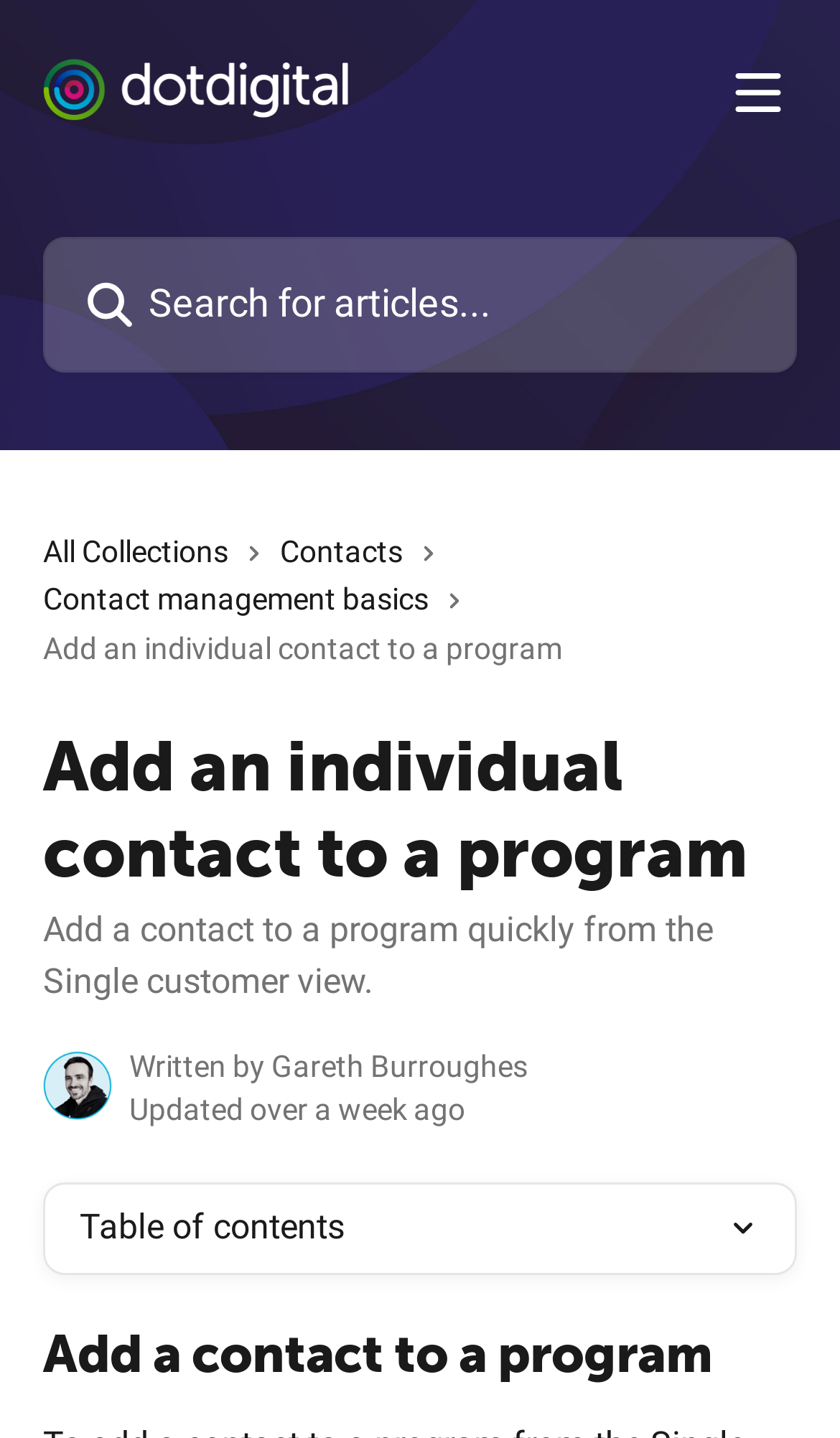What is the purpose of the textbox?
Provide an in-depth answer to the question, covering all aspects.

I found the answer by looking at the textbox element, which has a placeholder text 'Search for articles...'.